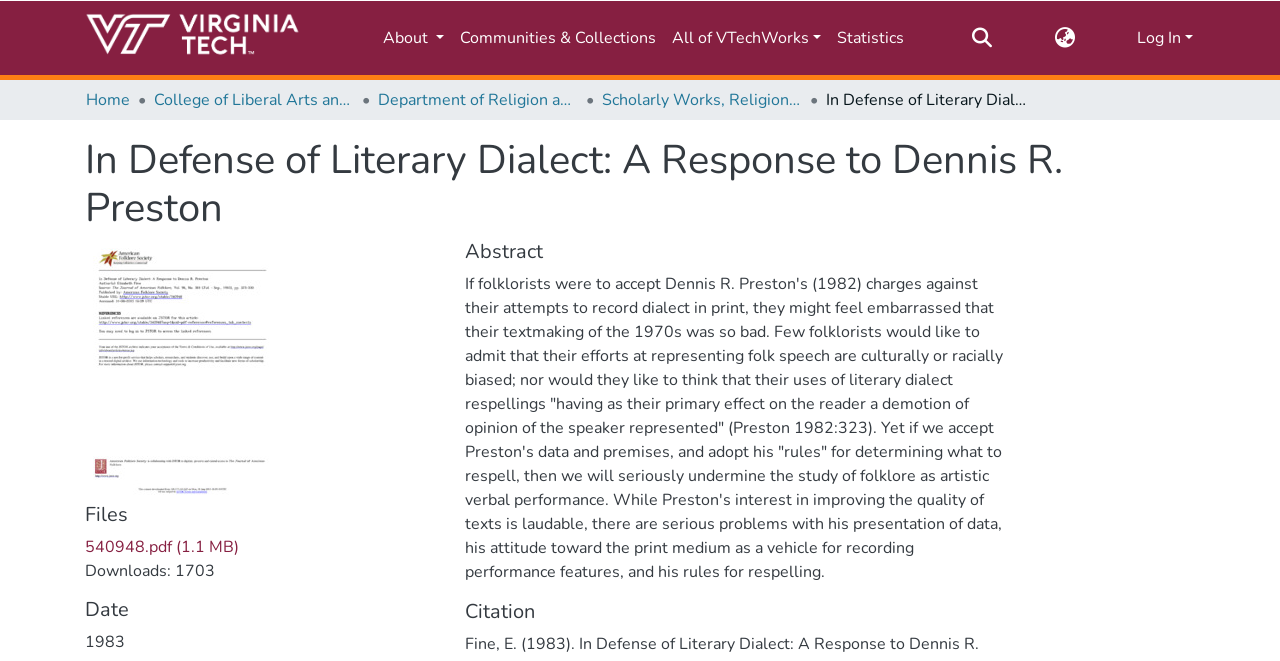Extract the main title from the webpage.

In Defense of Literary Dialect: A Response to Dennis R. Preston